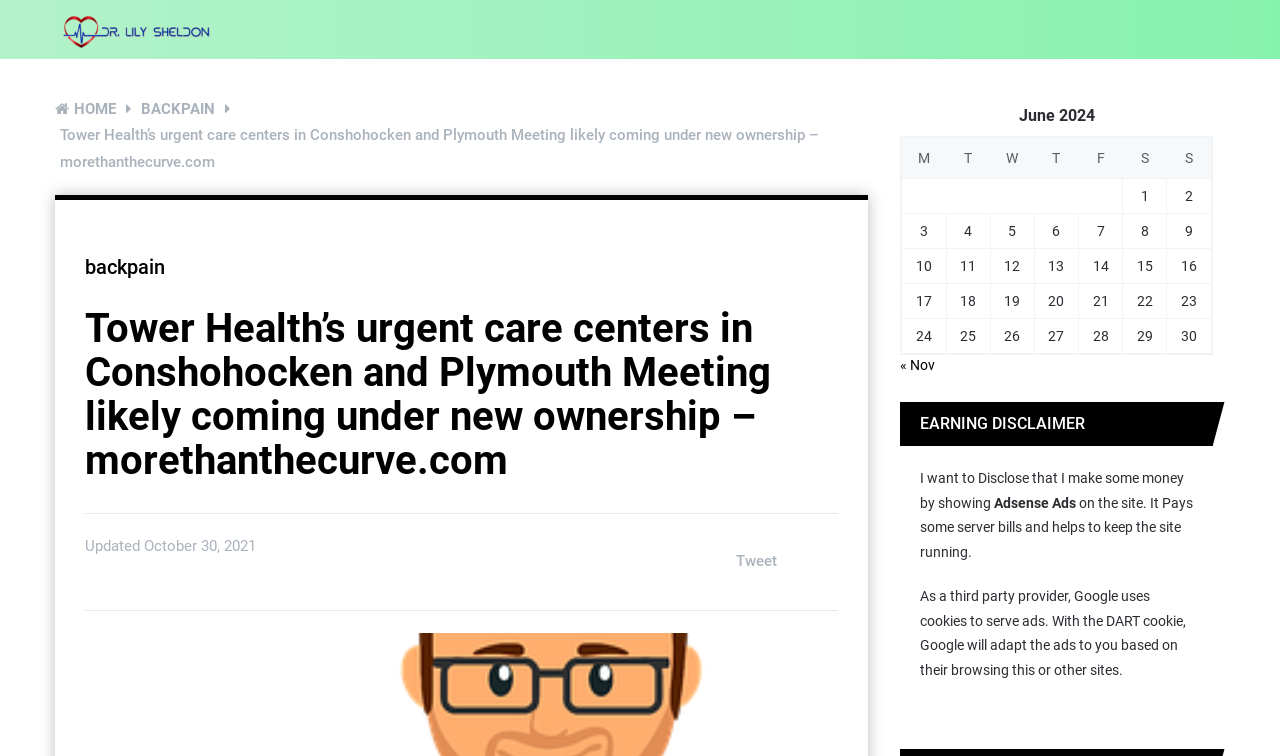Using the webpage screenshot, locate the HTML element that fits the following description and provide its bounding box: "backpain".

[0.11, 0.132, 0.168, 0.156]